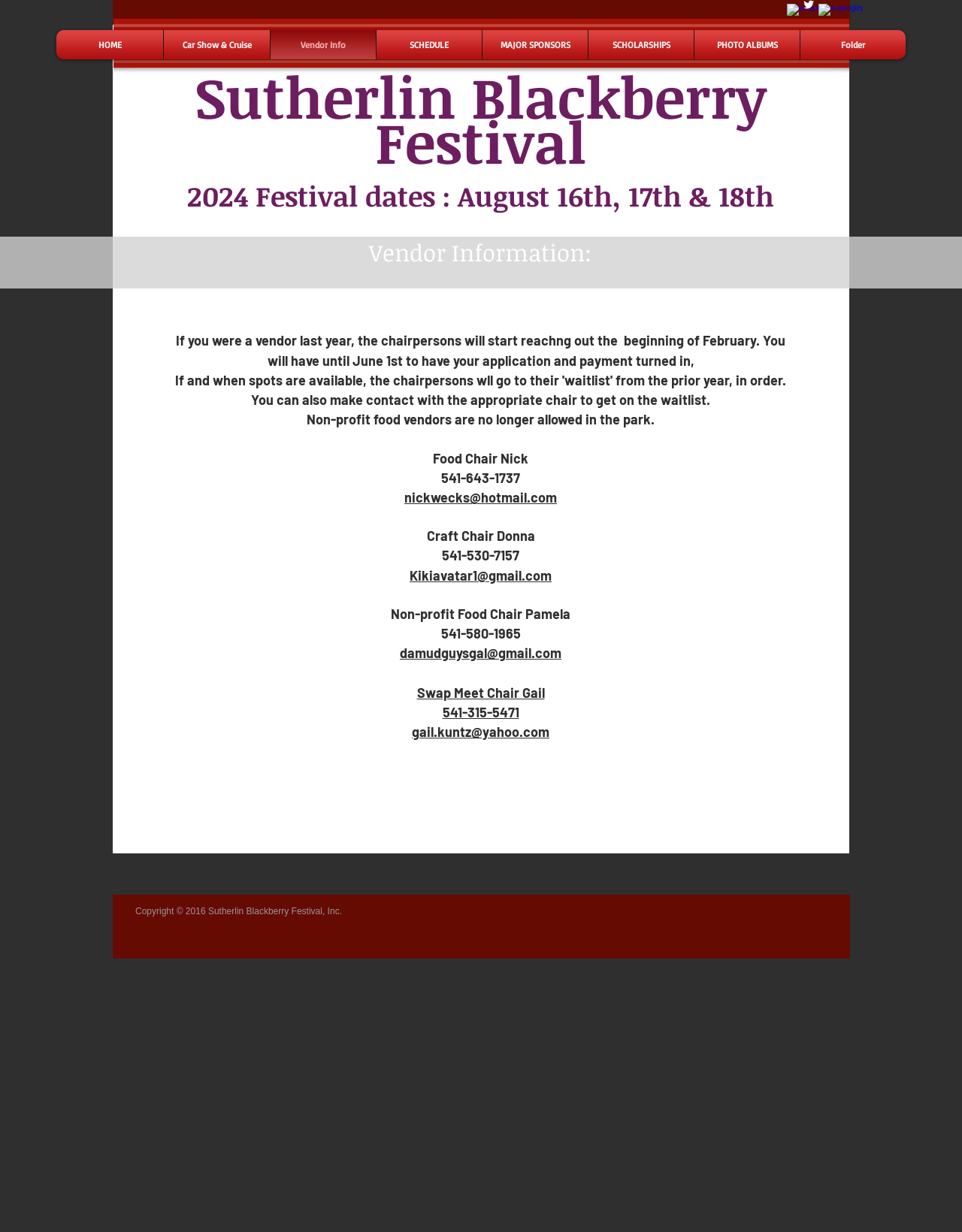What is the festival date mentioned on the webpage?
Please provide a comprehensive answer to the question based on the webpage screenshot.

I found the festival date by looking at the heading element that says 'Sutherlin Blackberry Festival 2024 Festival dates : August 16th, 17th & 18th'.